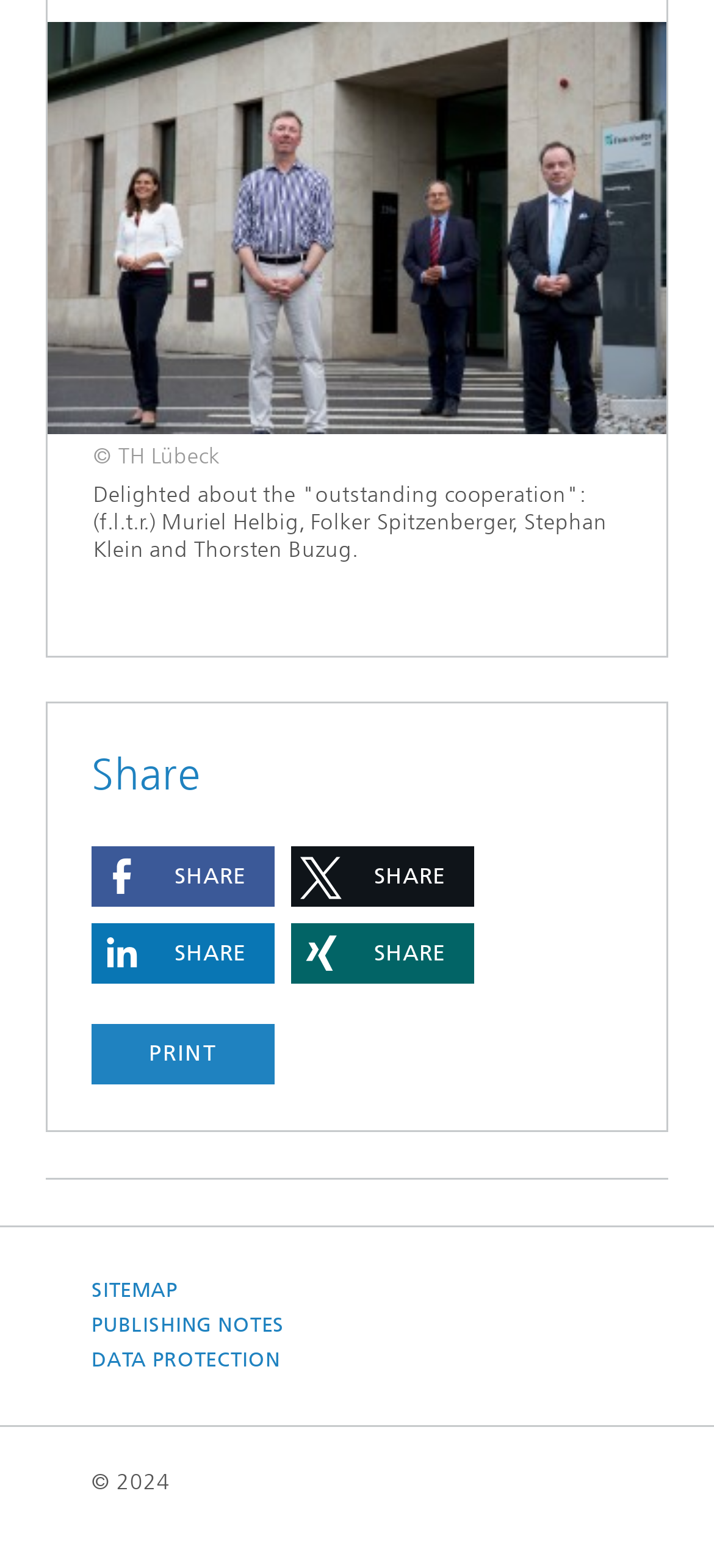Specify the bounding box coordinates of the area to click in order to follow the given instruction: "Print the page."

[0.128, 0.653, 0.385, 0.692]